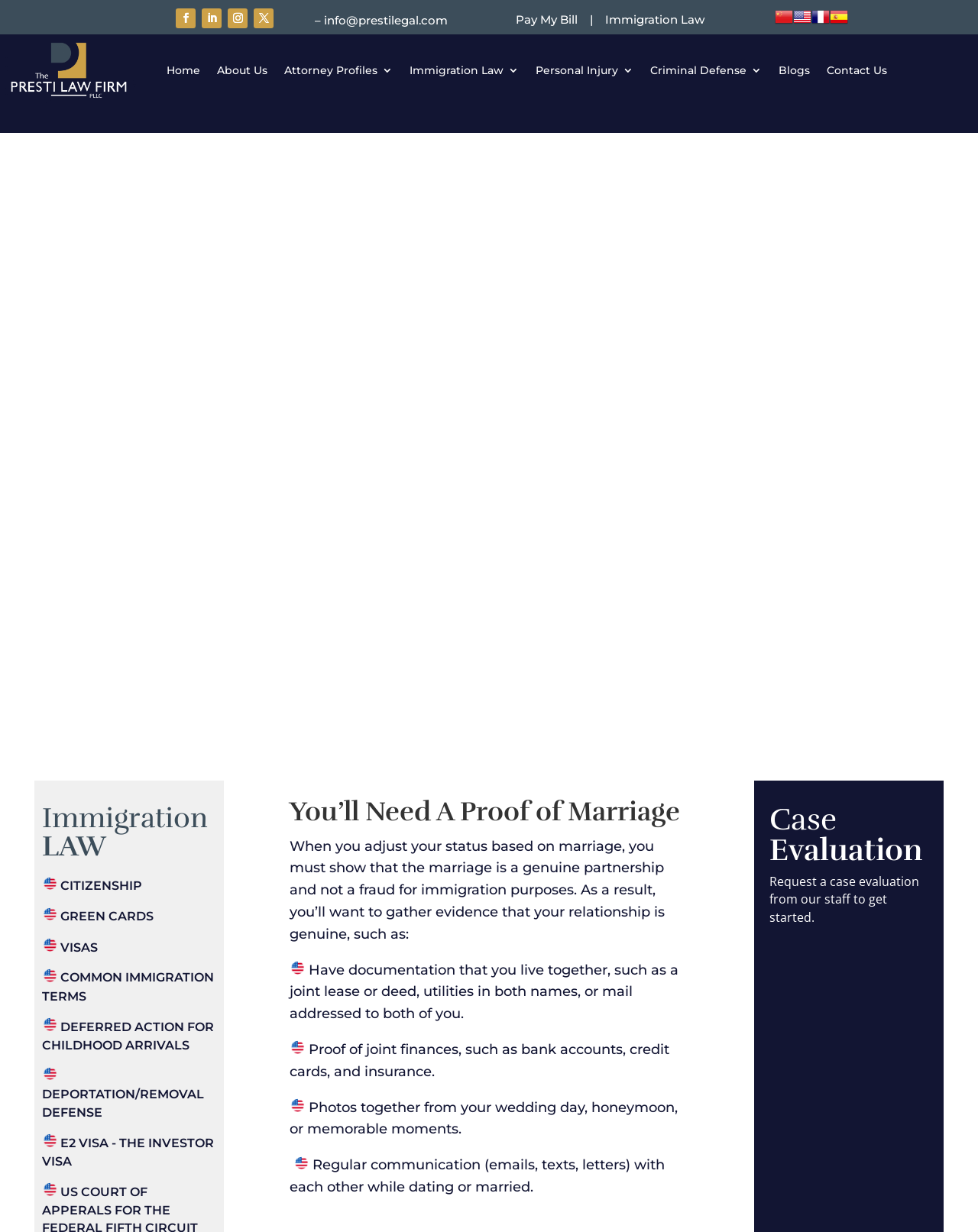Find the bounding box coordinates of the UI element according to this description: "Blogs".

[0.796, 0.028, 0.828, 0.086]